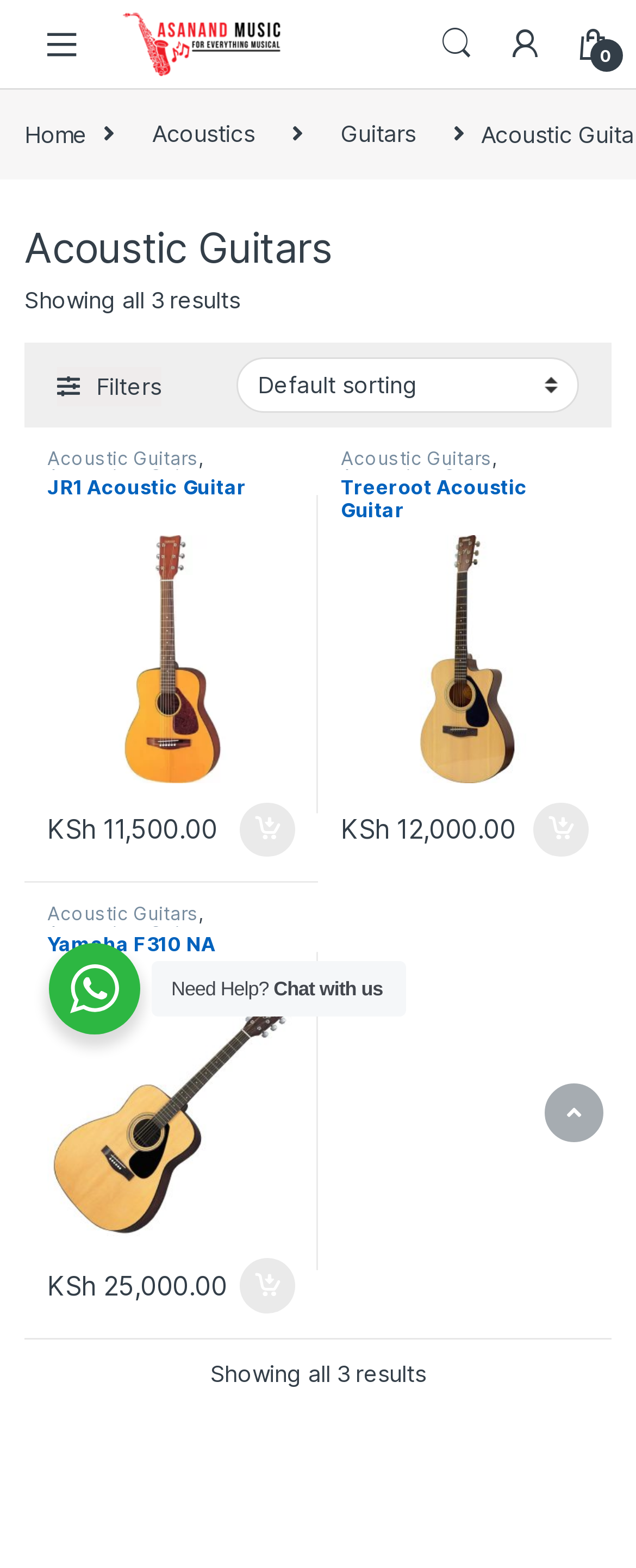What is the purpose of the 'Add to cart' links?
Please provide a single word or phrase in response based on the screenshot.

To add items to shopping cart